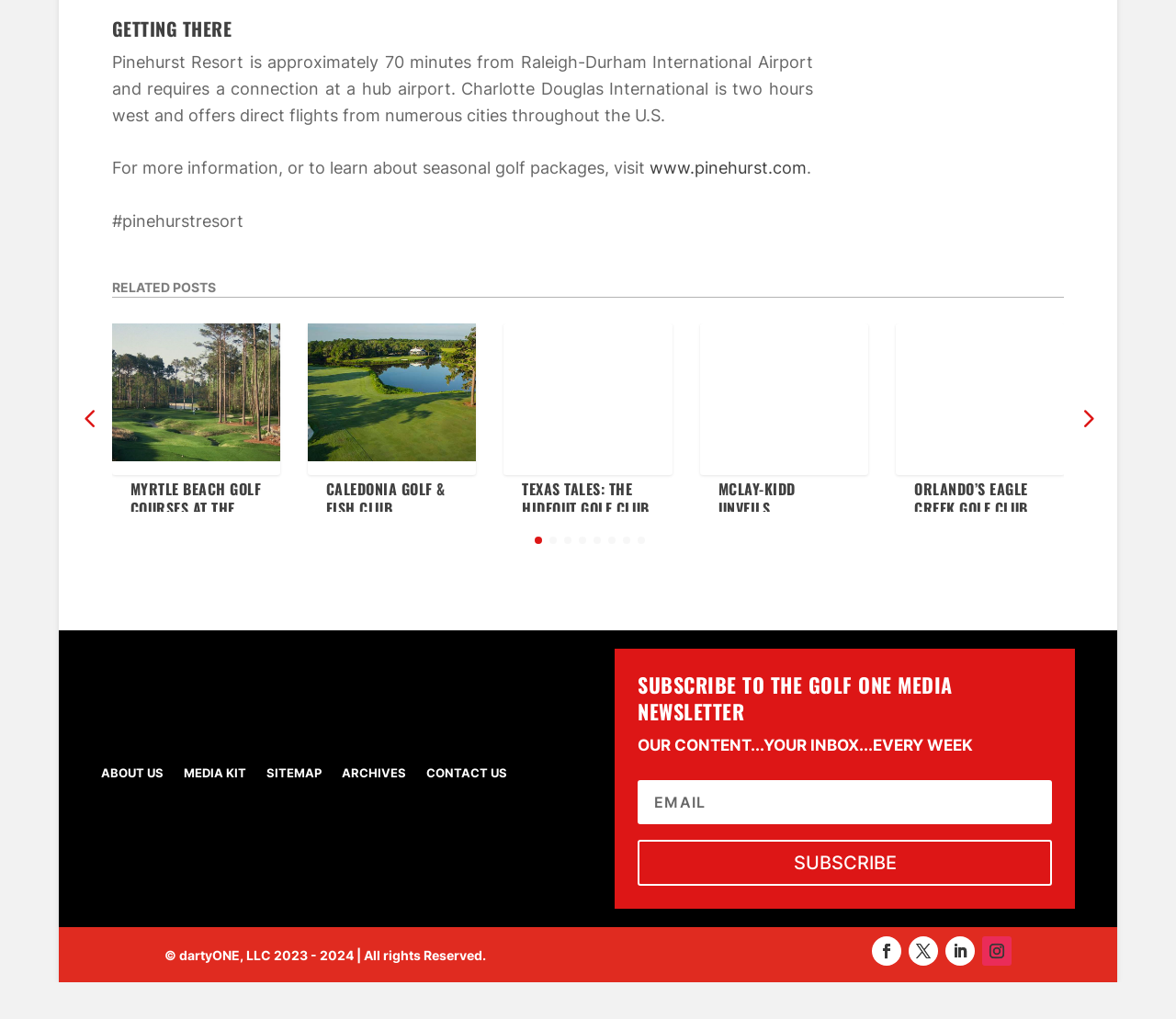Respond with a single word or phrase to the following question: What is the name of the resort mentioned at the top?

Pinehurst Resort